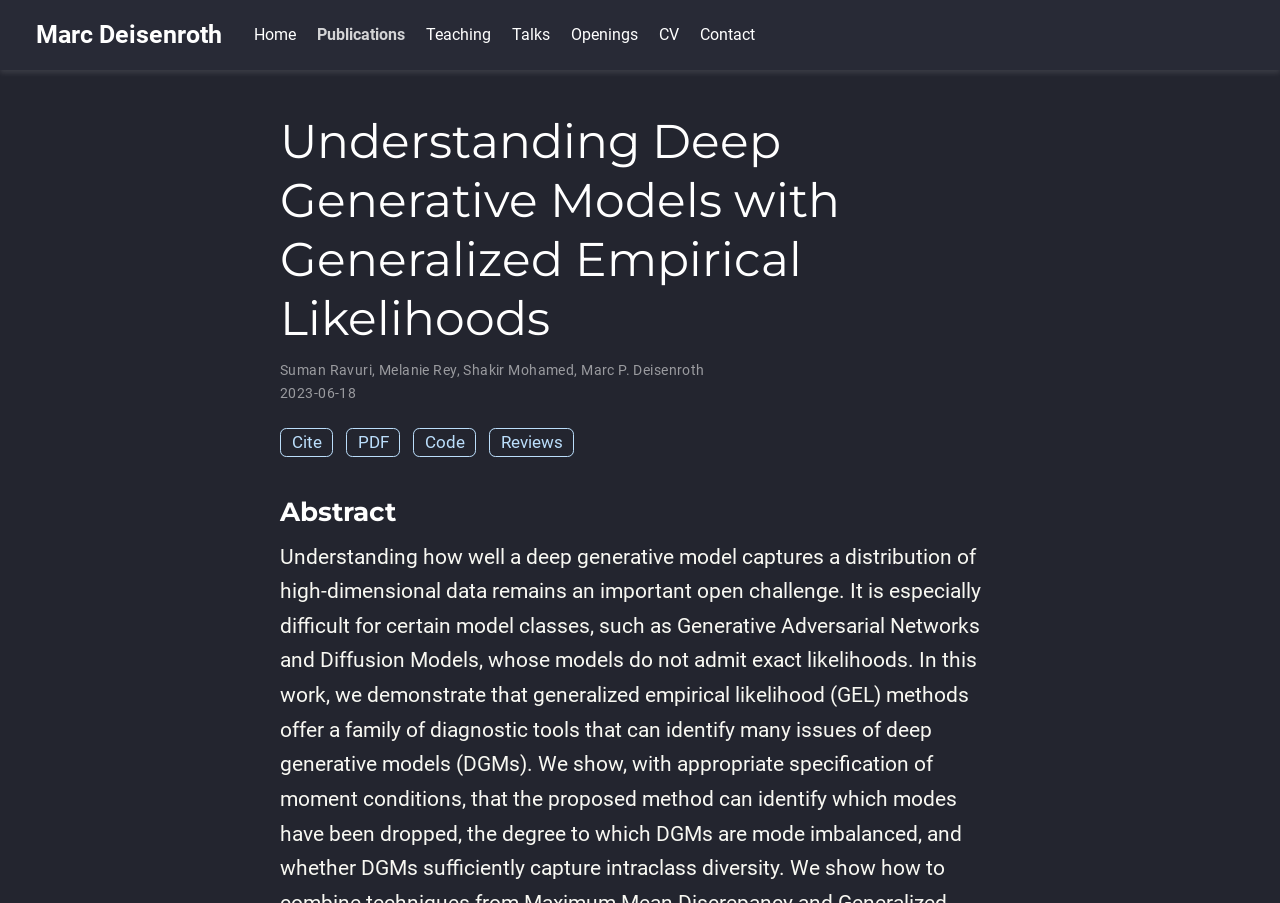Please determine the bounding box coordinates of the element's region to click for the following instruction: "download the PDF".

[0.27, 0.474, 0.312, 0.506]